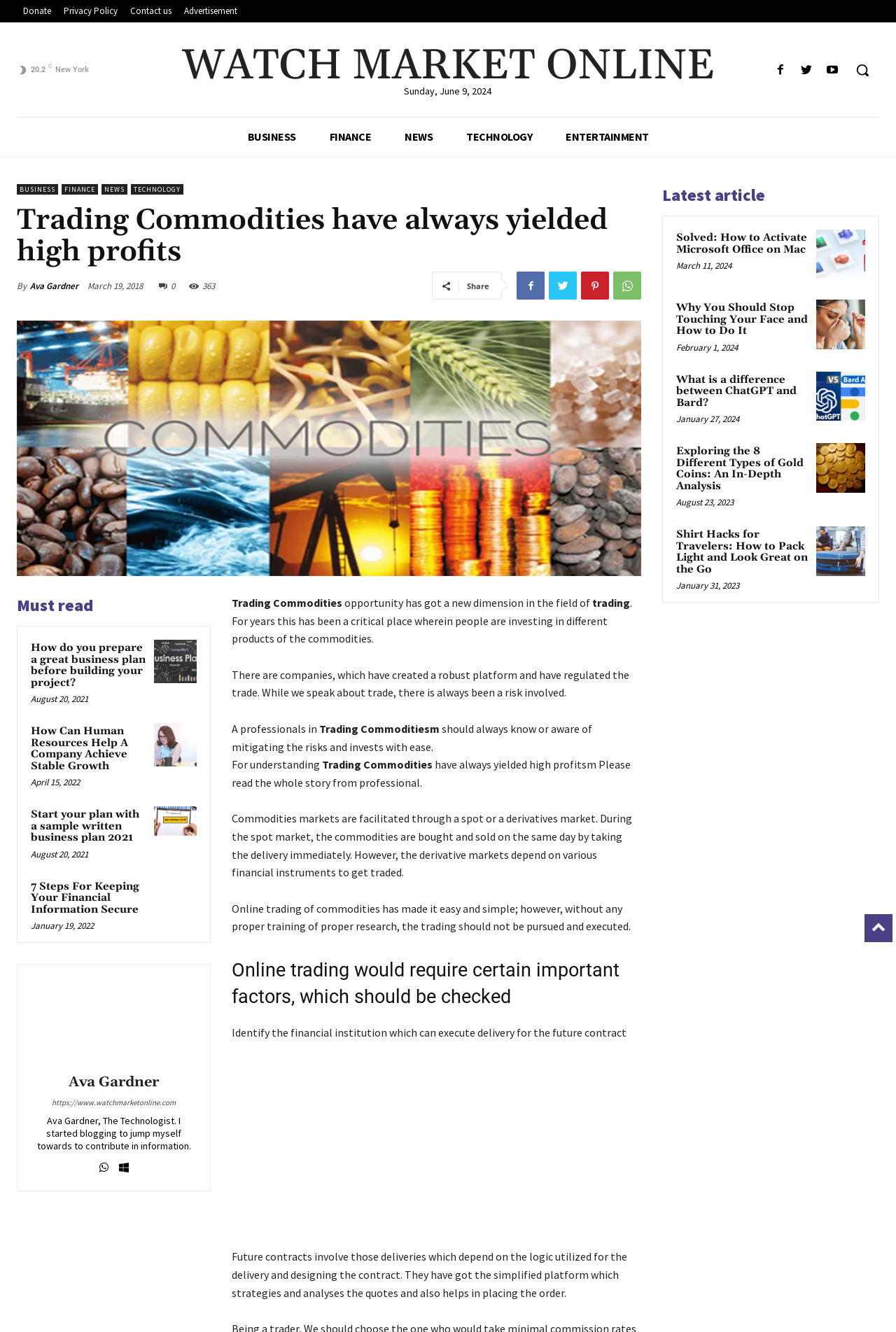Reply to the question with a single word or phrase:
Who wrote the article 'How do you prepare a great business plan before building your project?'?

Ava Gardner